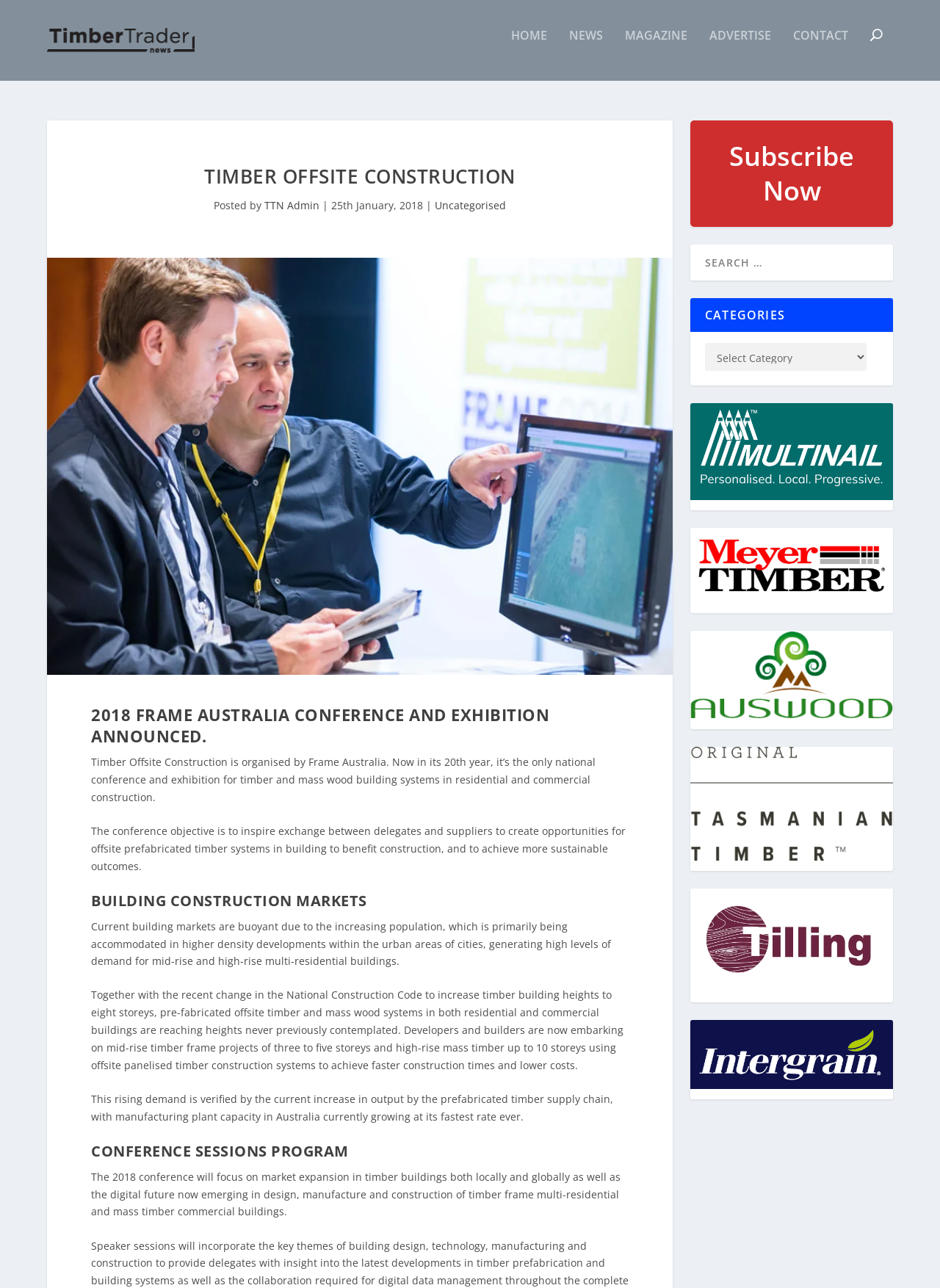Determine the bounding box coordinates for the UI element matching this description: "Subscribe Now".

[0.734, 0.094, 0.95, 0.177]